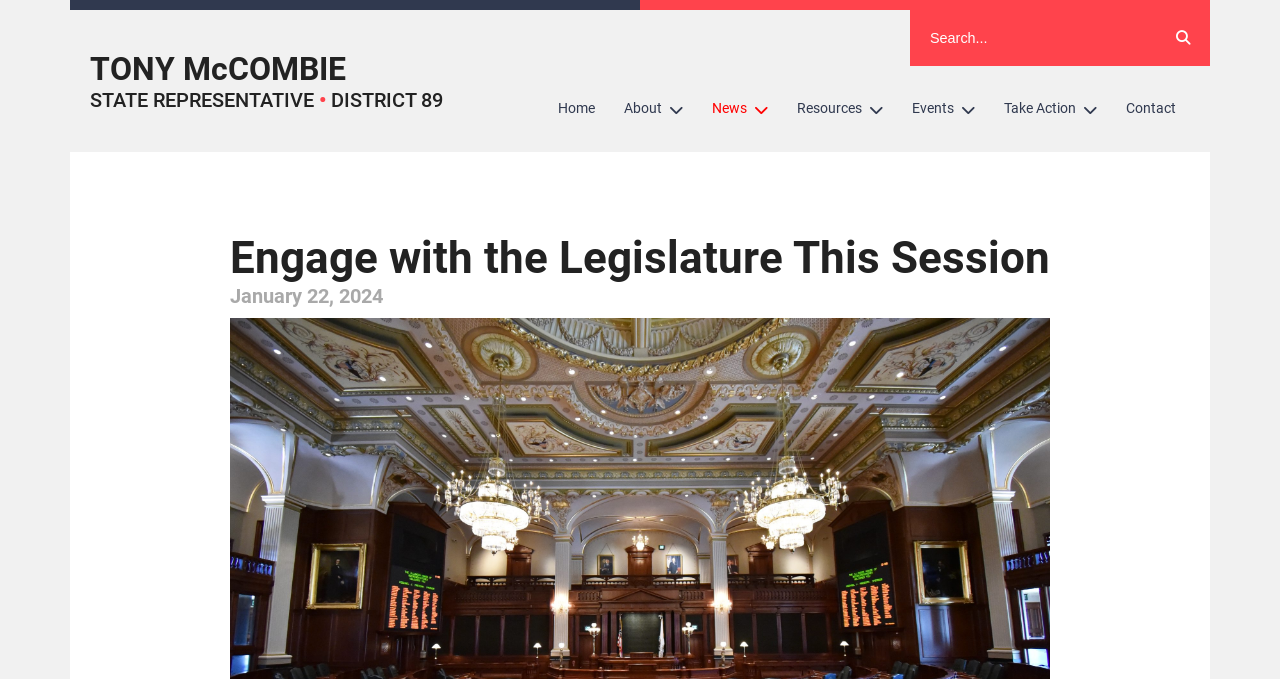From the webpage screenshot, predict the bounding box of the UI element that matches this description: "name="s" placeholder="Search..."".

[0.711, 0.015, 0.903, 0.097]